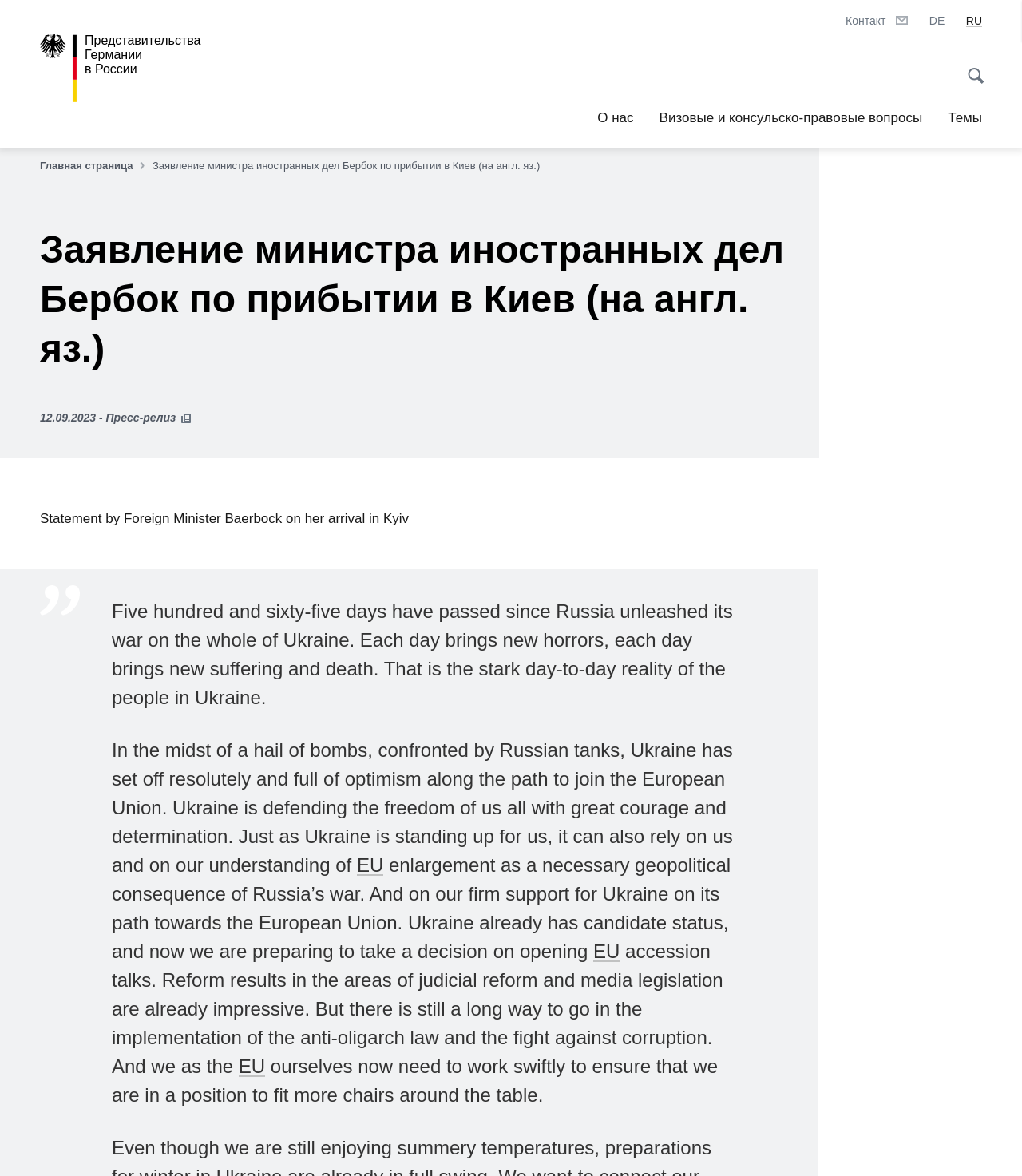What is the language of the webpage?
Please answer the question as detailed as possible.

I determined the language of the webpage by looking at the text content, specifically the statement by Foreign Minister Baerbock, which is written in English.